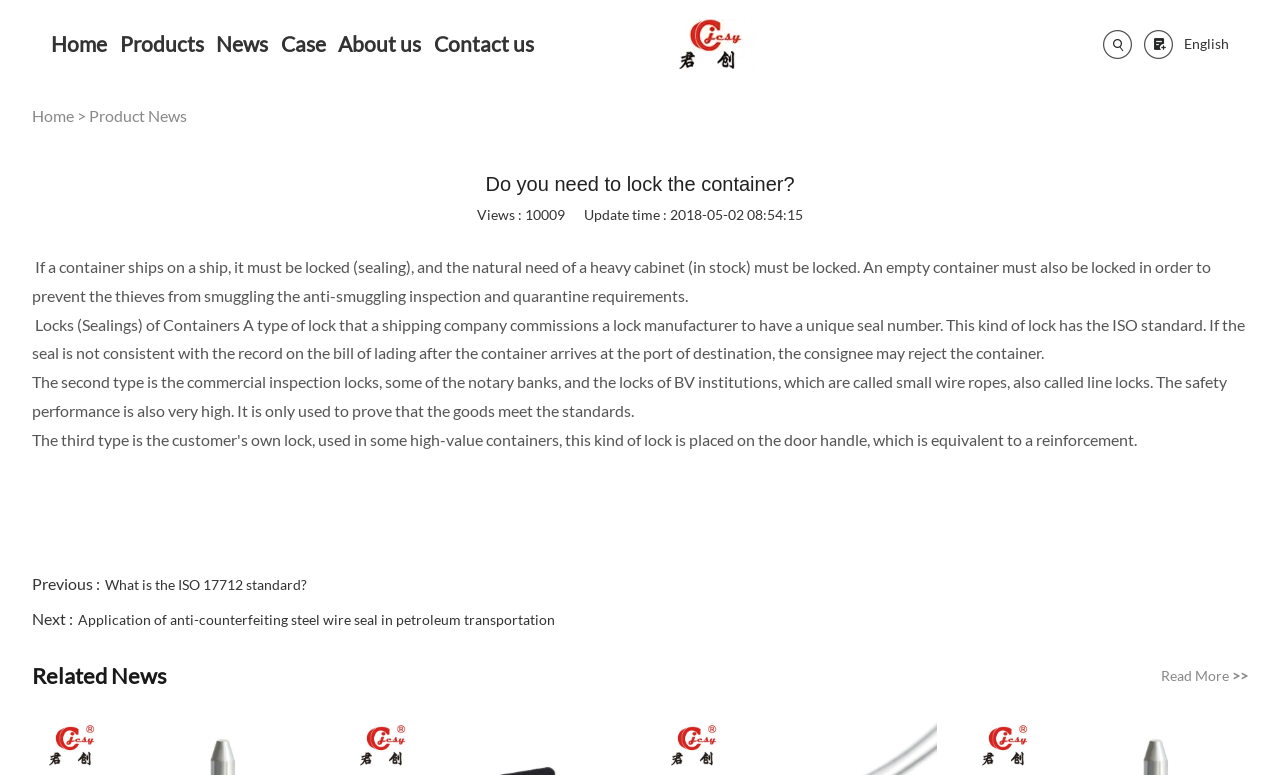What is the purpose of locking a container?
From the details in the image, provide a complete and detailed answer to the question.

According to the webpage, locking a container is necessary to prevent thieves from smuggling and to meet anti-smuggling inspection and quarantine requirements. This is evident from the text 'If a container ships on a ship, it must be locked (sealing), and the natural need of a heavy cabinet (in stock) must be locked.'